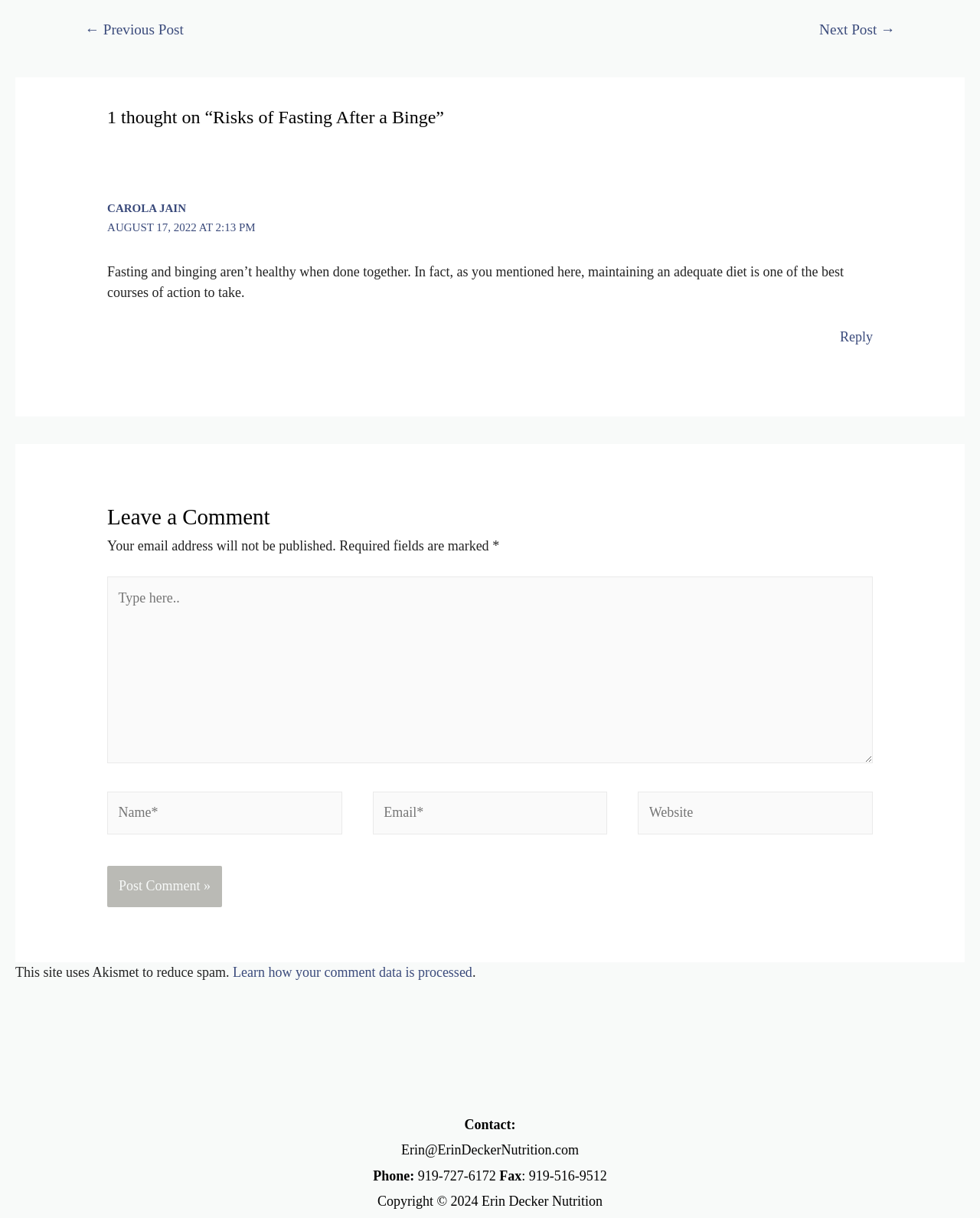Find the bounding box coordinates for the area that must be clicked to perform this action: "Enter your name in the 'Name' field".

[0.109, 0.65, 0.349, 0.685]